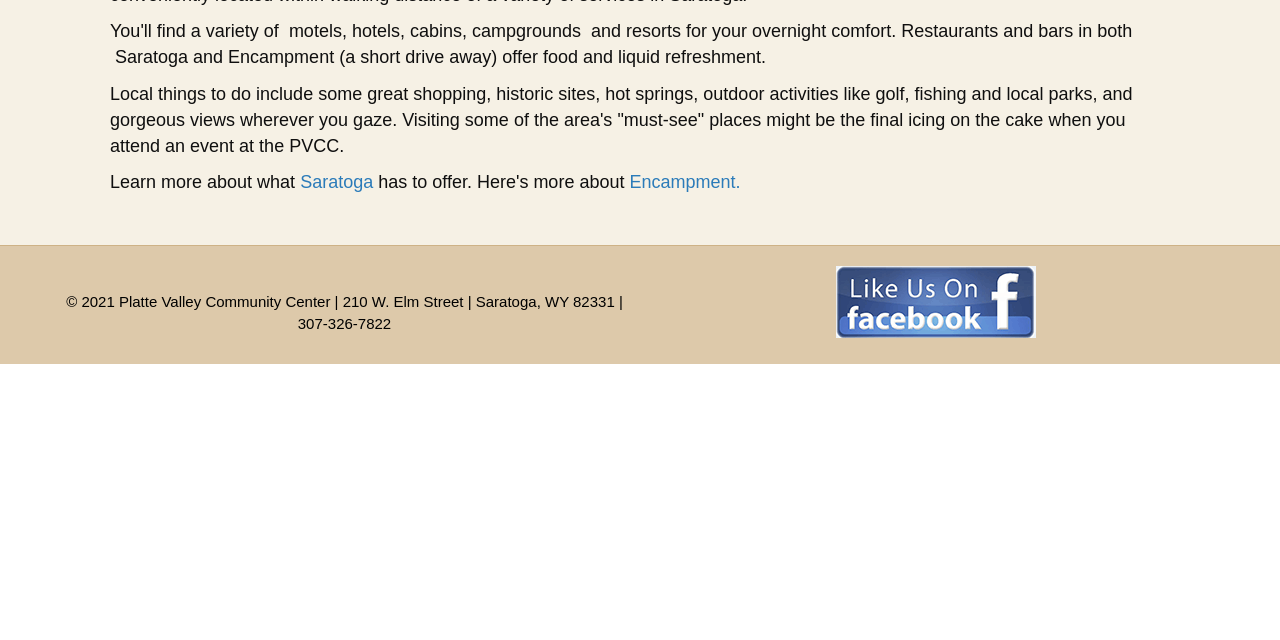Given the description Saratoga, predict the bounding box coordinates of the UI element. Ensure the coordinates are in the format (top-left x, top-left y, bottom-right x, bottom-right y) and all values are between 0 and 1.

[0.234, 0.268, 0.292, 0.3]